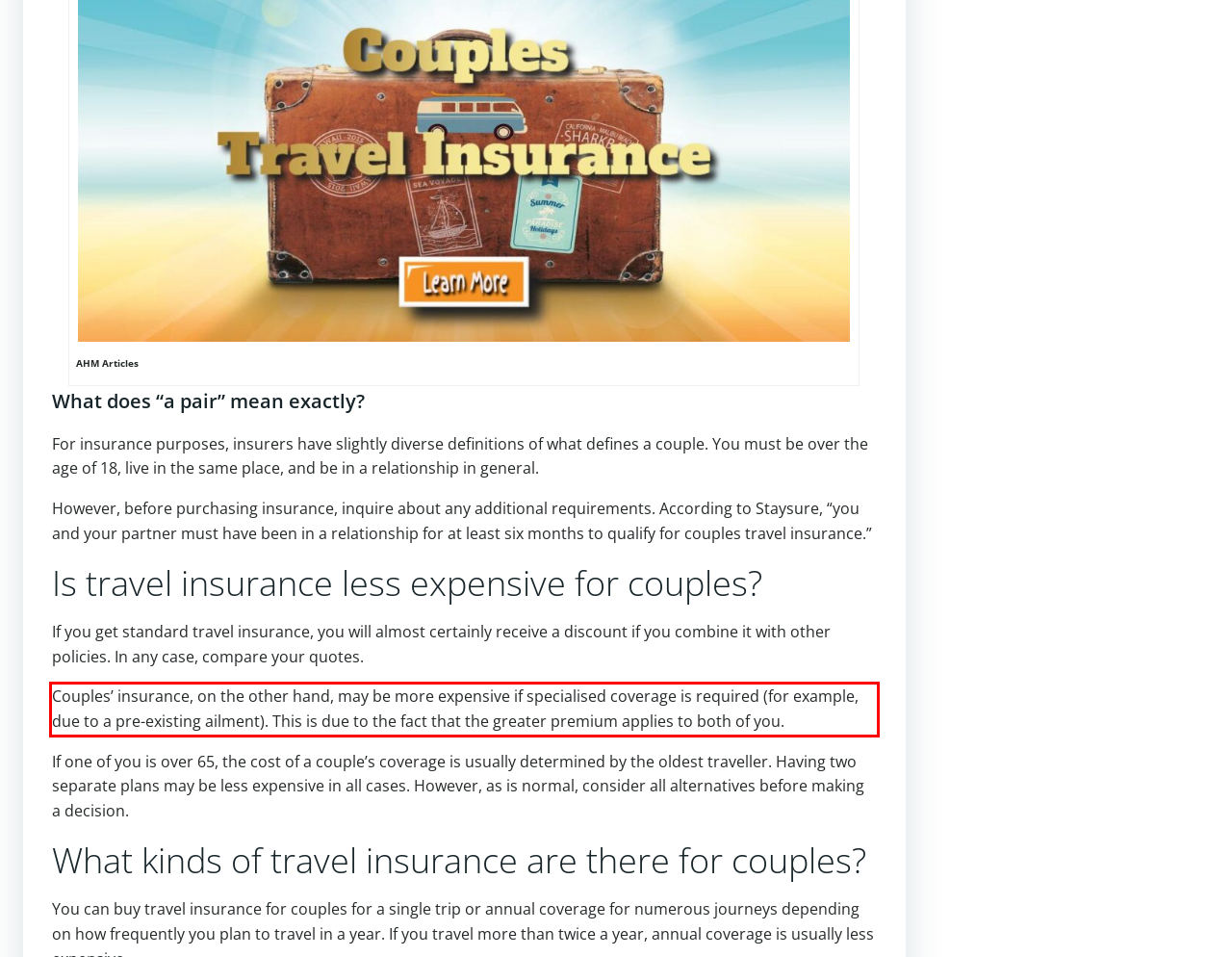Please identify and extract the text content from the UI element encased in a red bounding box on the provided webpage screenshot.

Couples’ insurance, on the other hand, may be more expensive if specialised coverage is required (for example, due to a pre-existing ailment). This is due to the fact that the greater premium applies to both of you.